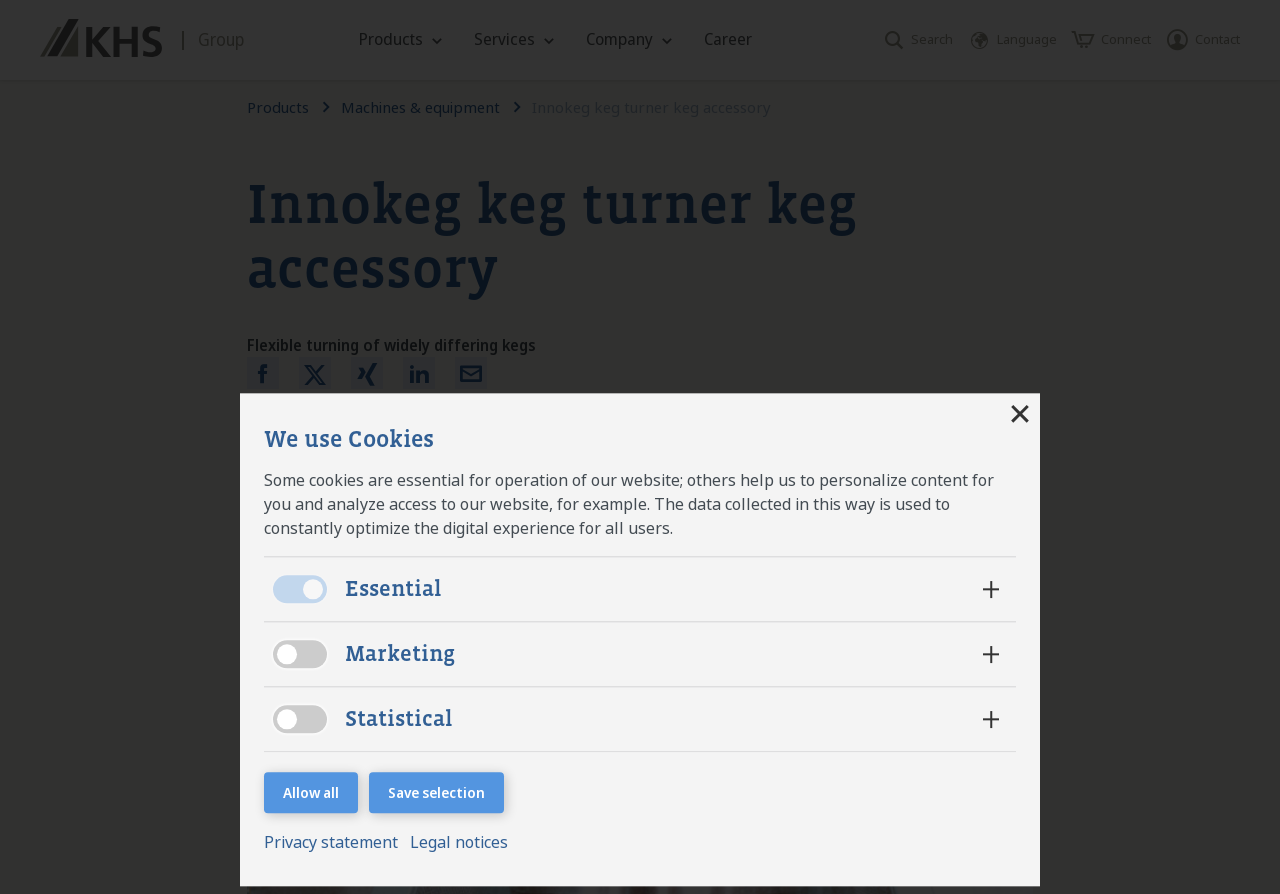What is the purpose of the Innokeg keg turner?
Look at the image and provide a short answer using one word or a phrase.

Flexible turning of widely differing kegs